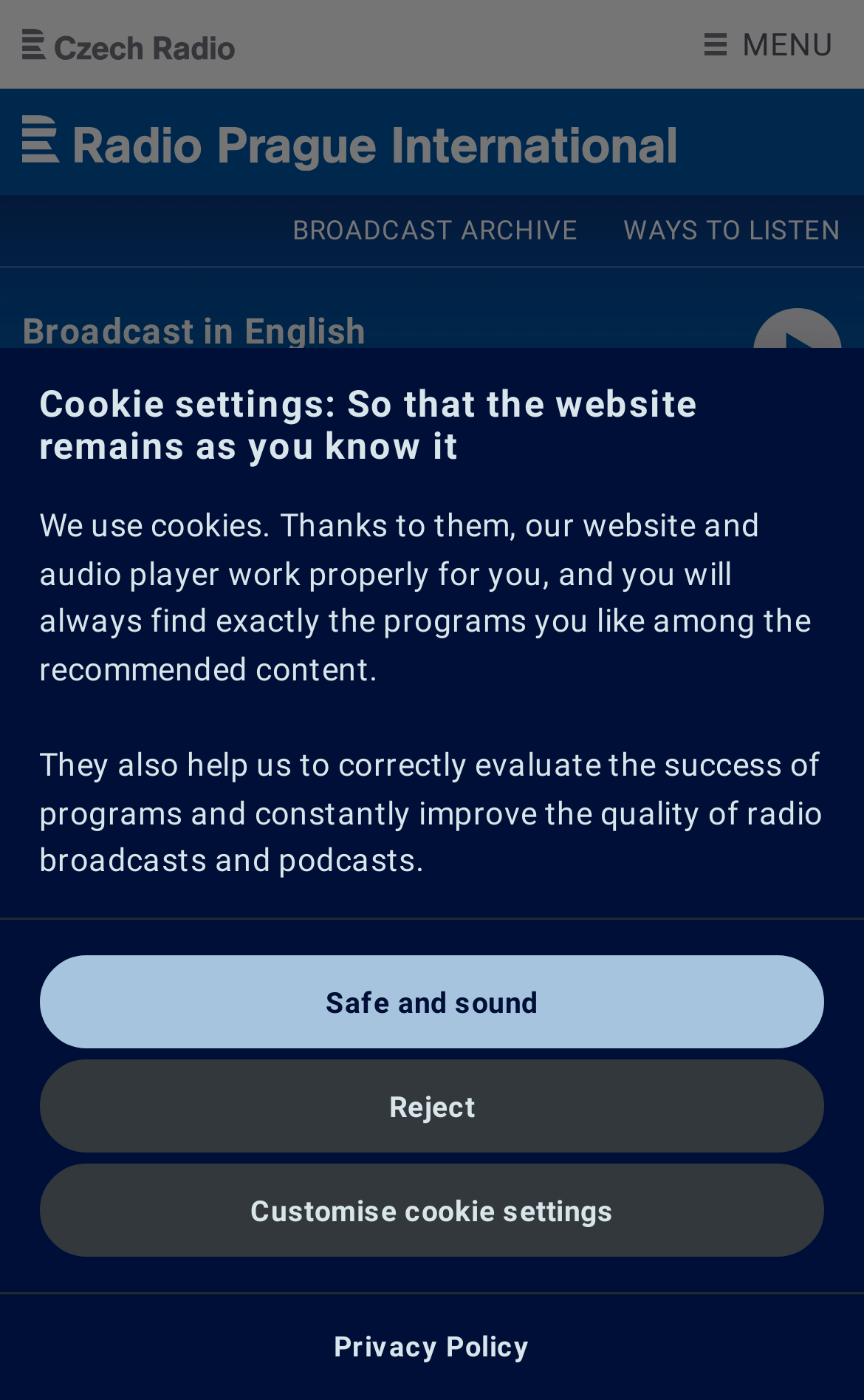Please reply with a single word or brief phrase to the question: 
How many language options are available on this website?

8